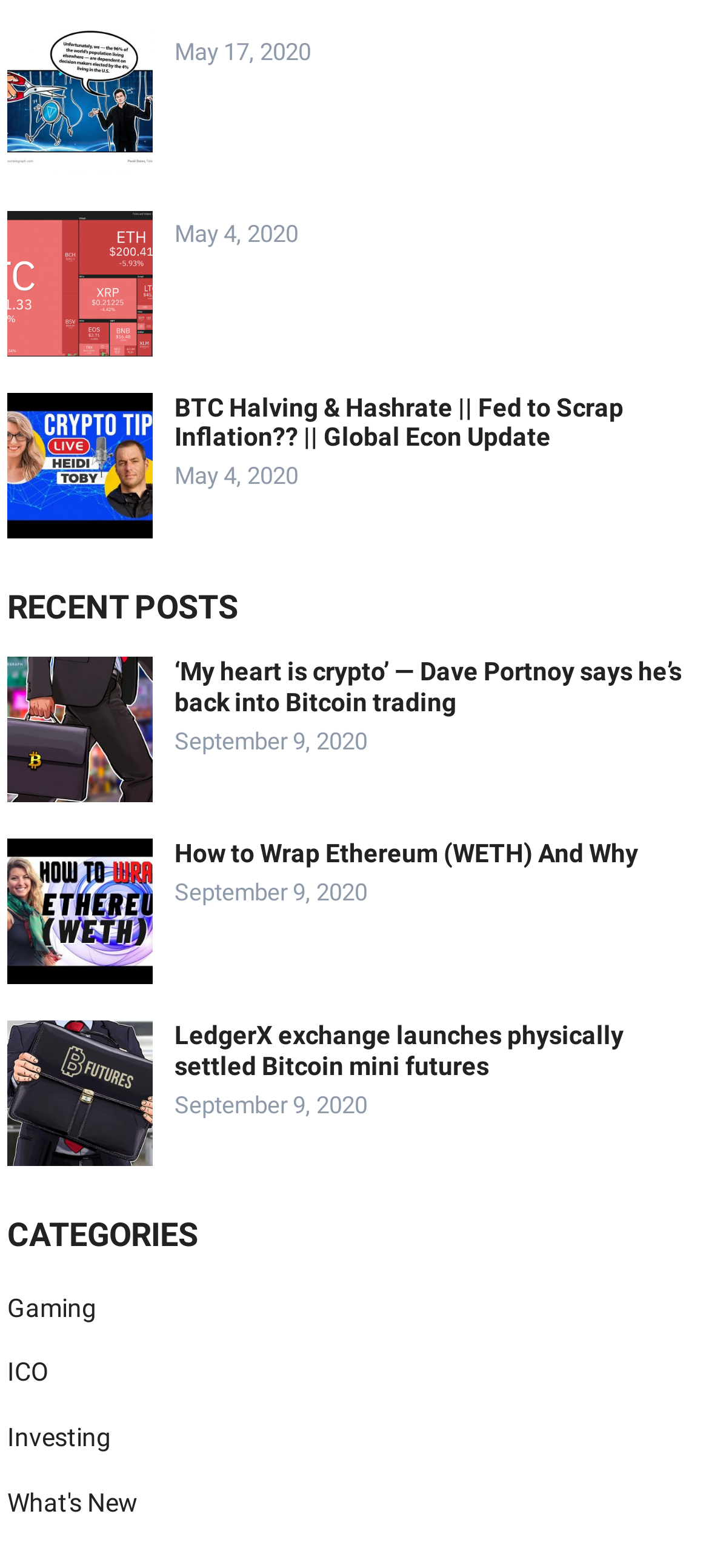What is the title of the first post? Observe the screenshot and provide a one-word or short phrase answer.

BTC Halving & Hashrate || Fed to Scrap Inflation?? || Global Econ Update